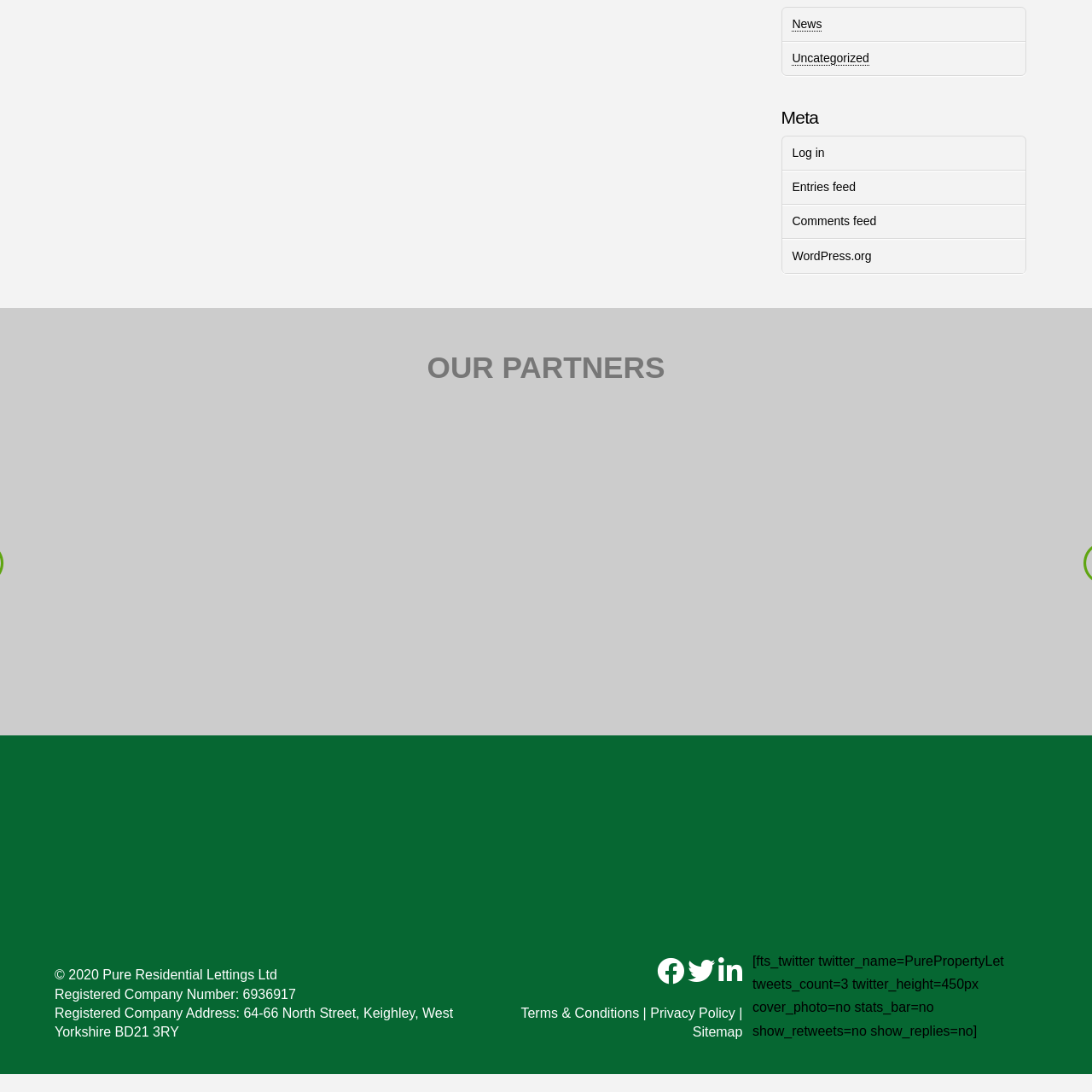Inspect the picture enclosed by the red border, What is the purpose of the image? Provide your answer as a single word or phrase.

Promoting easy navigation